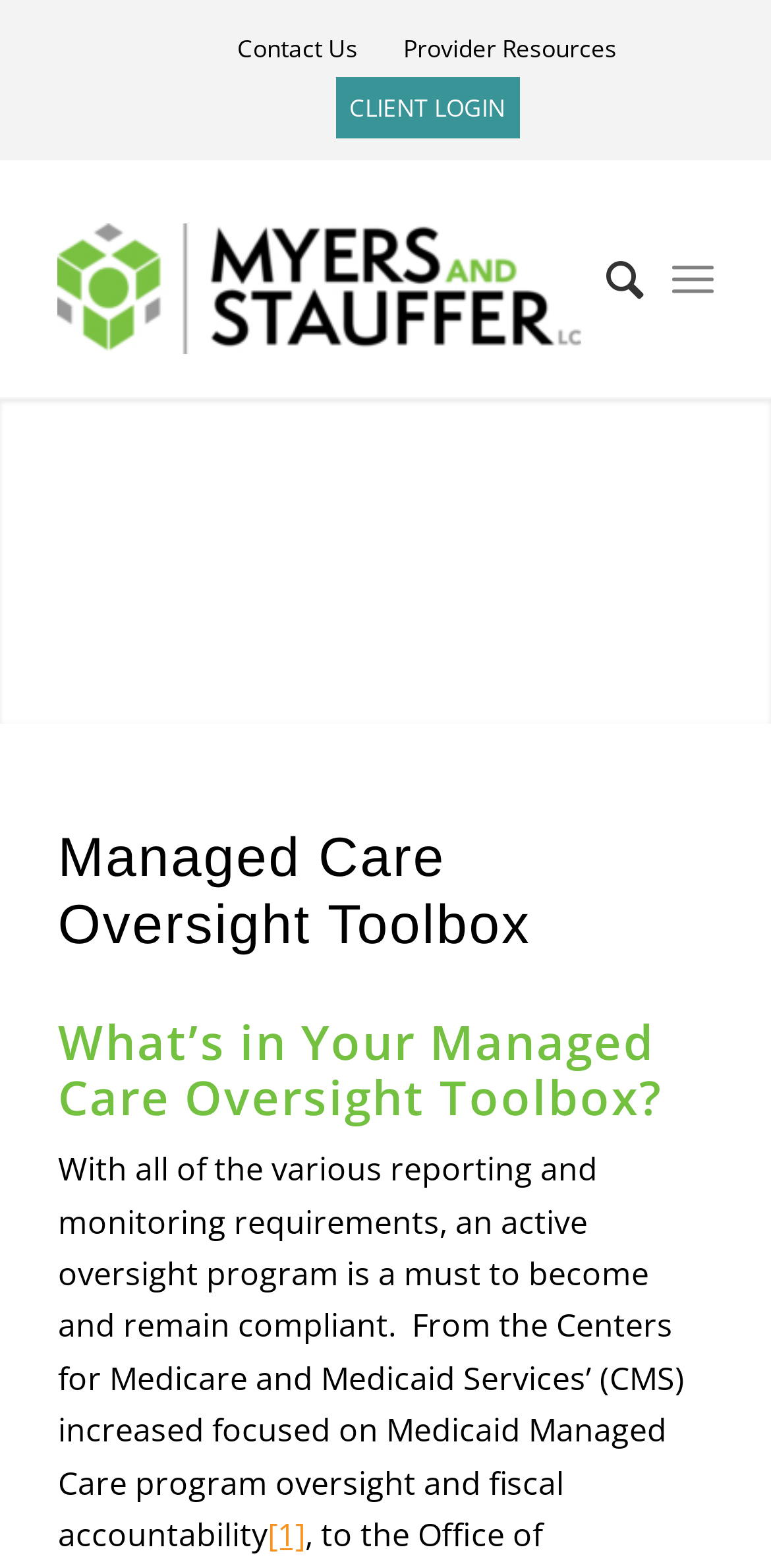Write a detailed summary of the webpage, including text, images, and layout.

The webpage is titled "Managed Care Oversight Toolbox - Myers and Stauffer" and appears to be a resource page for managed care oversight. At the top of the page, there are three links: "Contact Us", "Provider Resources", and "CLIENT LOGIN", positioned horizontally next to each other. Below these links, there is a table layout element that spans most of the page's width, containing a link to "Myers and Stauffer" with an accompanying image of the same name.

On the left side of the page, there is a heading that reads "Managed Care Oversight Toolbox" followed by a subheading "What’s in Your Managed Care Oversight Toolbox?" Below these headings, there is a block of text that discusses the importance of an active oversight program for compliance with Medicaid Managed Care program oversight and fiscal accountability.

At the bottom of the page, there is a link with the text "[1]" positioned near the center of the page. There are also two hidden links, one with a Unicode character and another with no text, but their positions are not easily determinable due to their hidden nature.